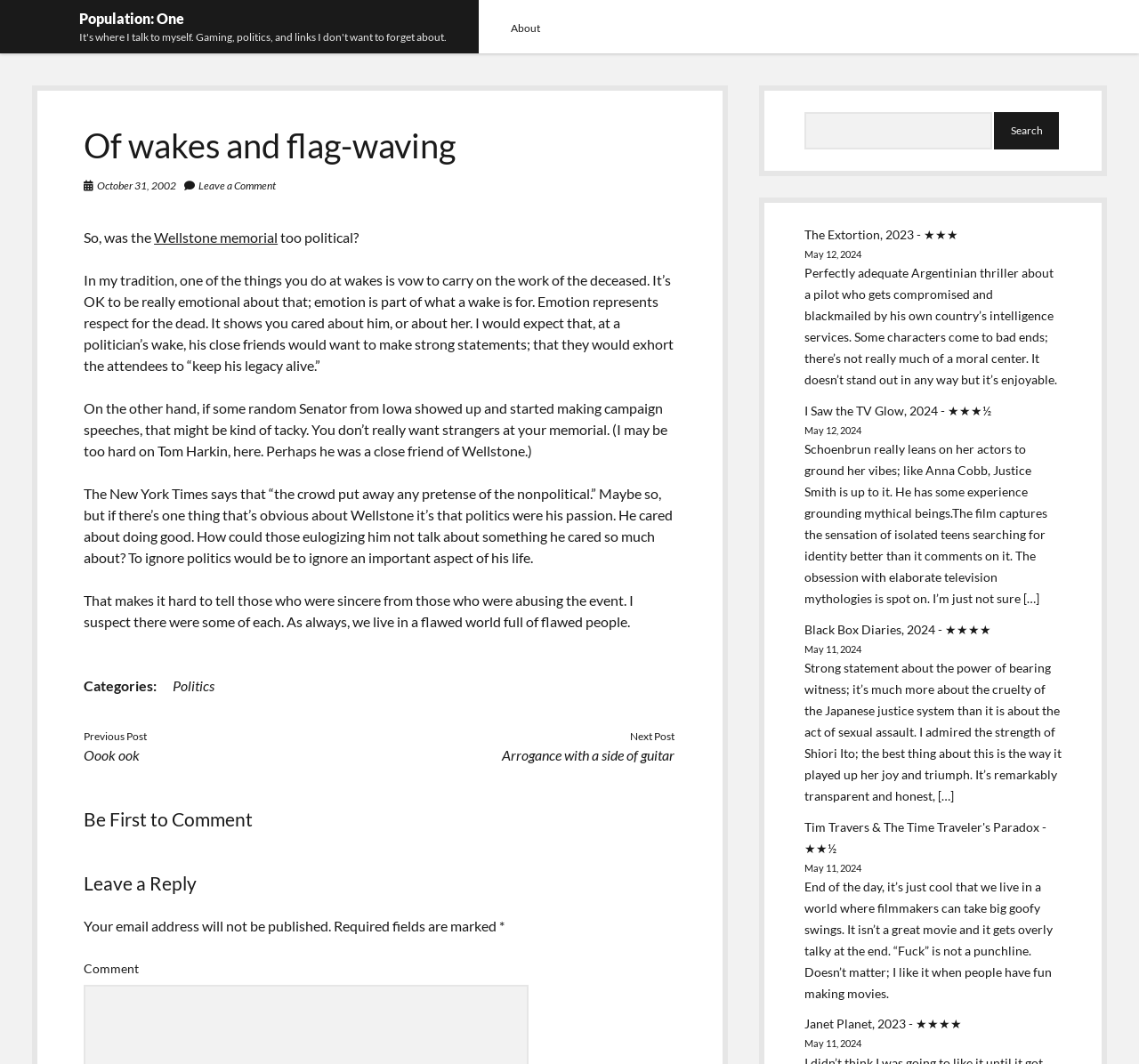Bounding box coordinates must be specified in the format (top-left x, top-left y, bottom-right x, bottom-right y). All values should be floating point numbers between 0 and 1. What are the bounding box coordinates of the UI element described as: October 31, 2002

[0.085, 0.168, 0.155, 0.181]